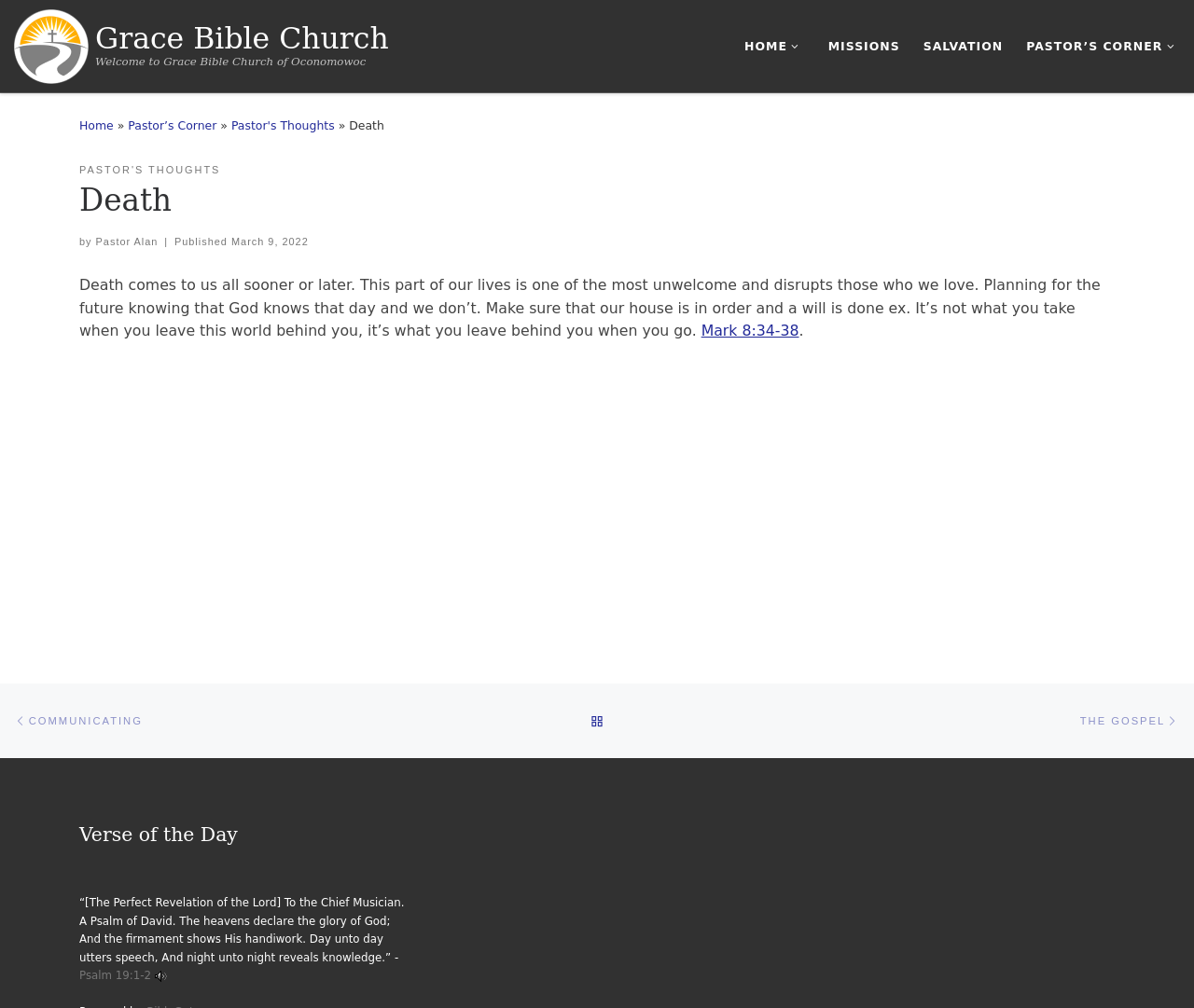Can you identify the bounding box coordinates of the clickable region needed to carry out this instruction: 'Read Pastor's Thoughts'? The coordinates should be four float numbers within the range of 0 to 1, stated as [left, top, right, bottom].

[0.194, 0.118, 0.28, 0.131]